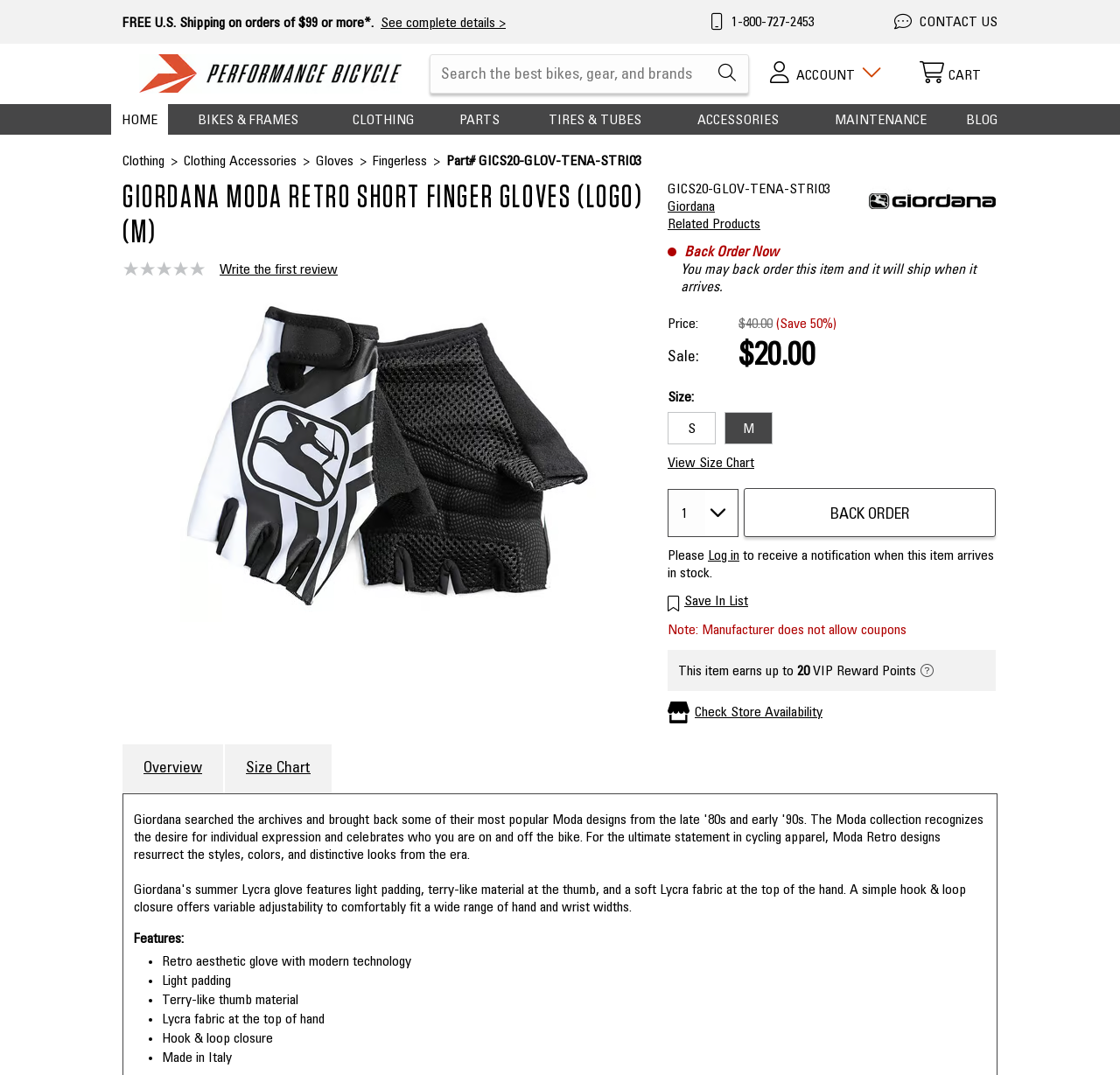Please find the bounding box coordinates of the section that needs to be clicked to achieve this instruction: "Search for bikes and gear".

[0.384, 0.05, 0.669, 0.087]